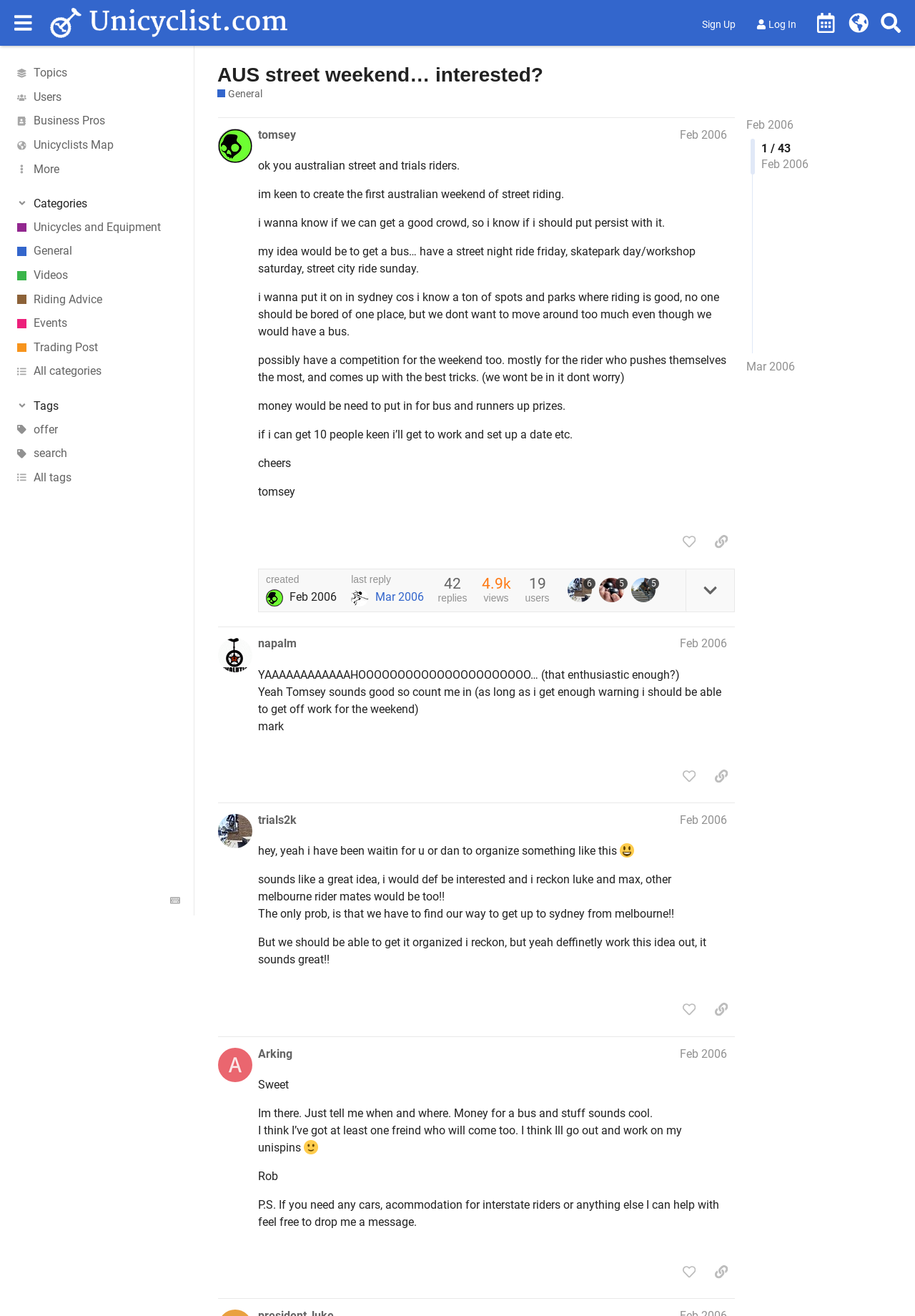Please identify the bounding box coordinates of the area I need to click to accomplish the following instruction: "Click the 'Sign Up' button".

[0.759, 0.01, 0.813, 0.026]